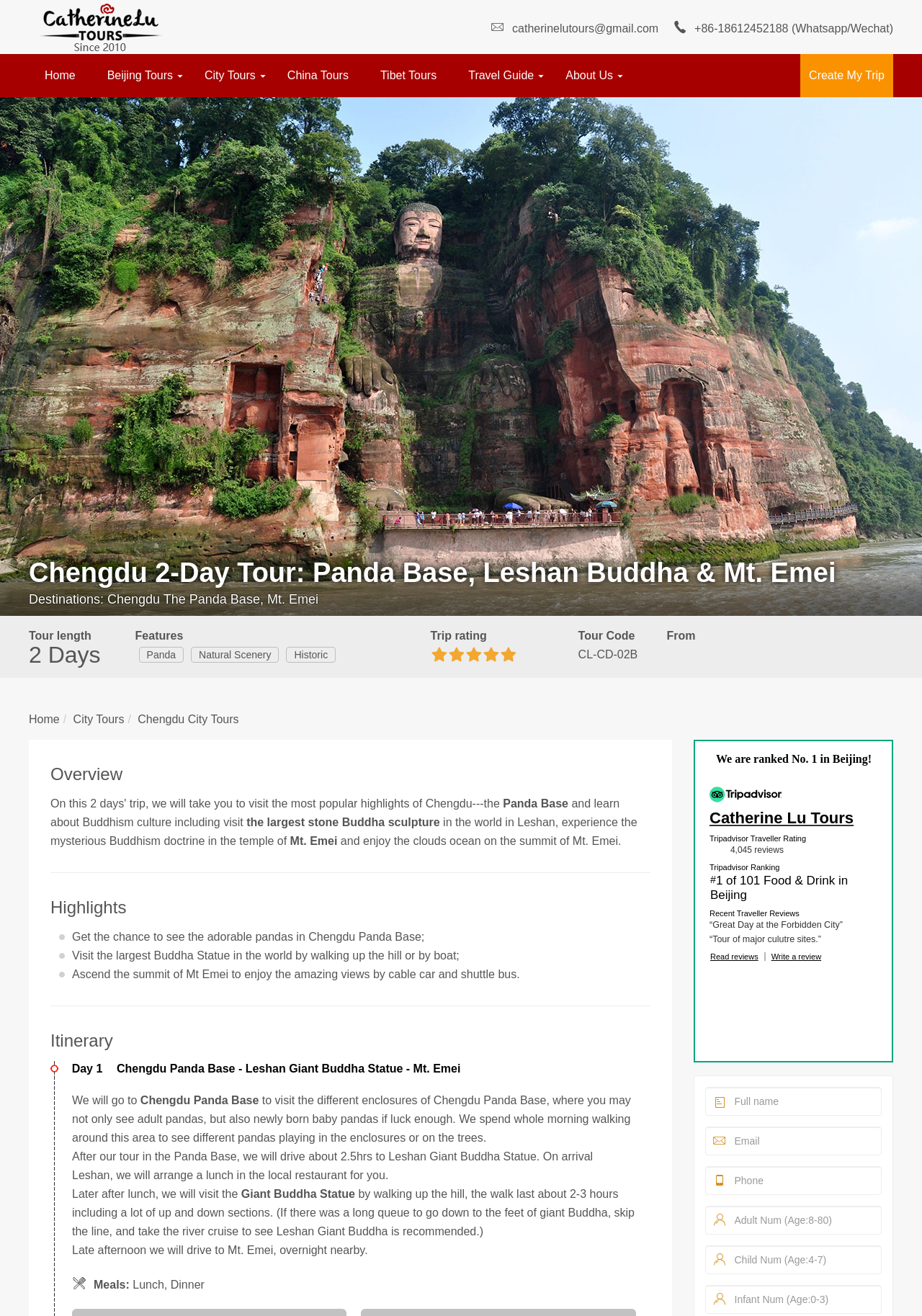Based on the description "name="child" placeholder="Child Num (Age:4-7)"", find the bounding box of the specified UI element.

[0.764, 0.946, 0.956, 0.968]